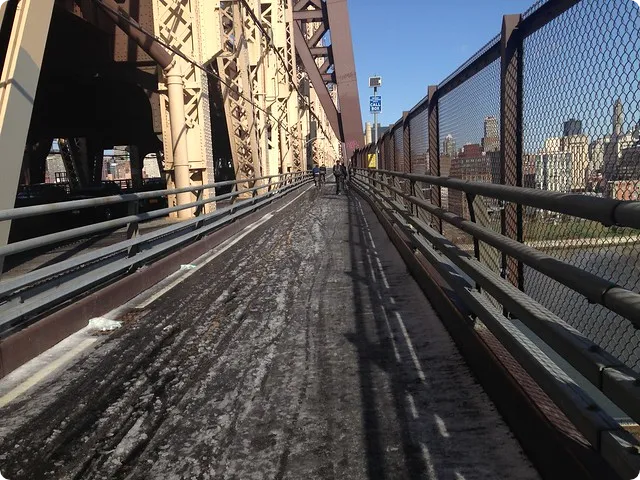What can be seen in the background of the image?
Answer the question with just one word or phrase using the image.

Urban skyline